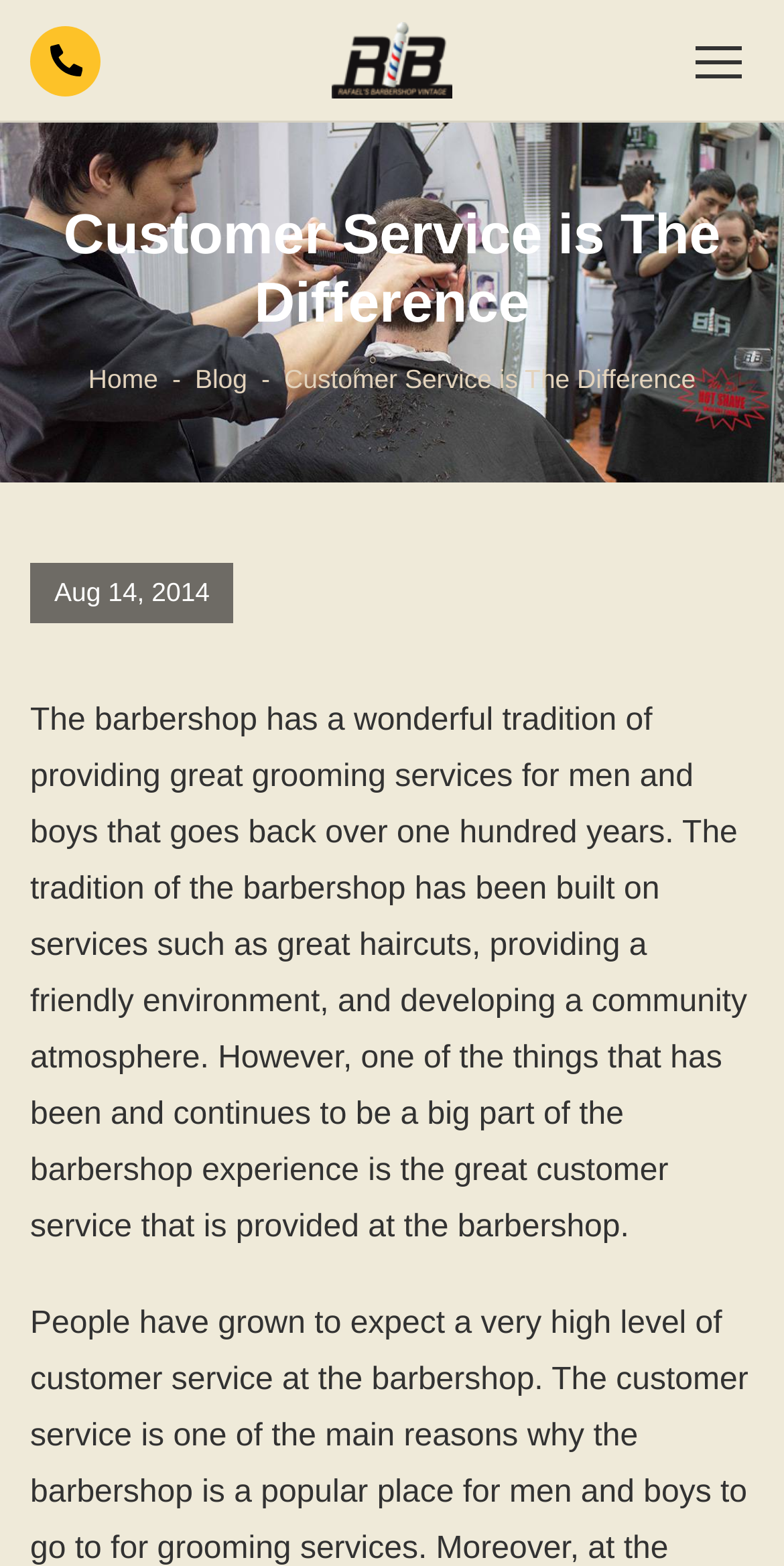What is the name of the barbershop?
Based on the visual details in the image, please answer the question thoroughly.

I found the name of the barbershop by looking at the link element with the text 'Rafael's Barbershop' which is located at the top of the page, and also has an associated image with the same text.